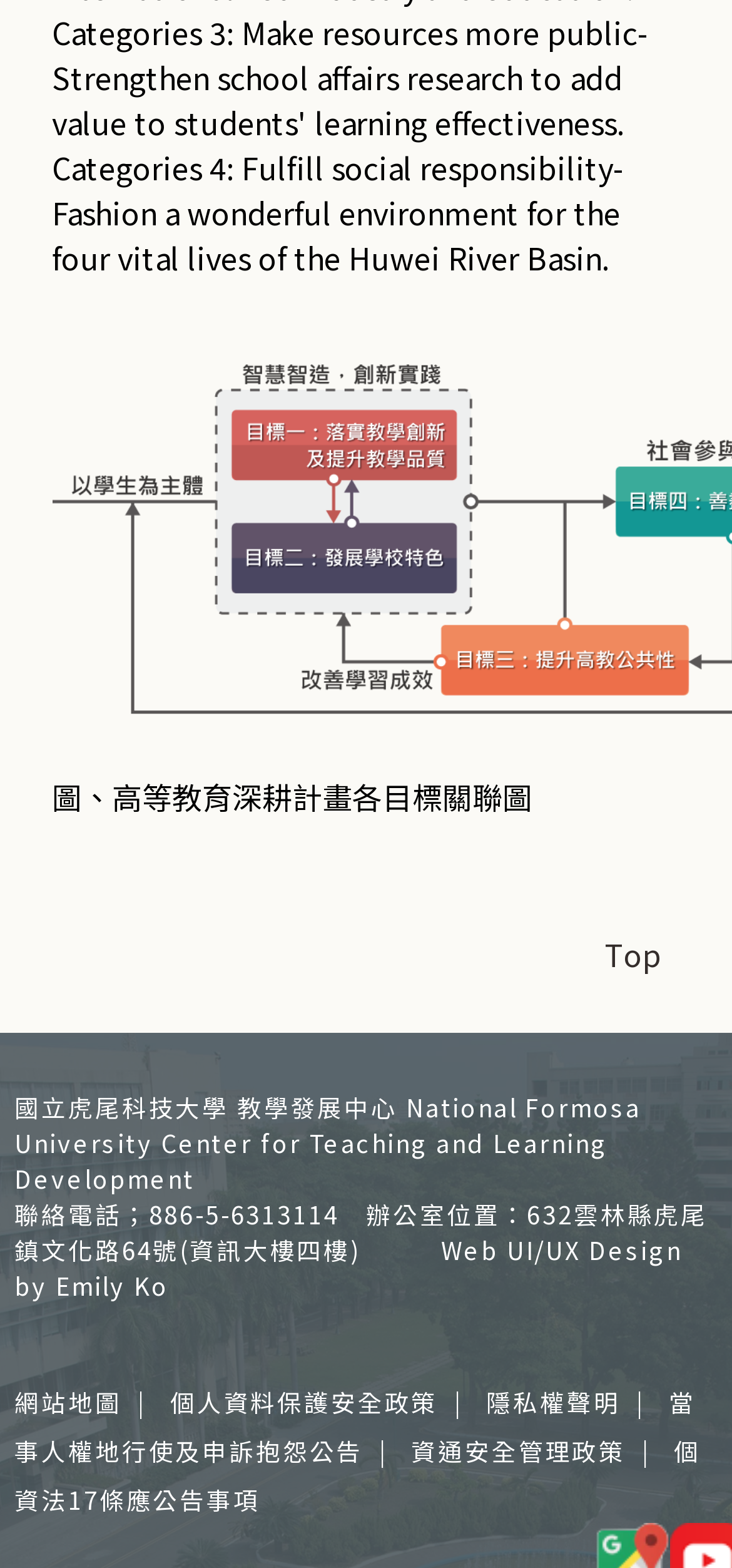Please determine the bounding box coordinates for the element with the description: "個人資料保護安全政策".

[0.232, 0.883, 0.599, 0.906]